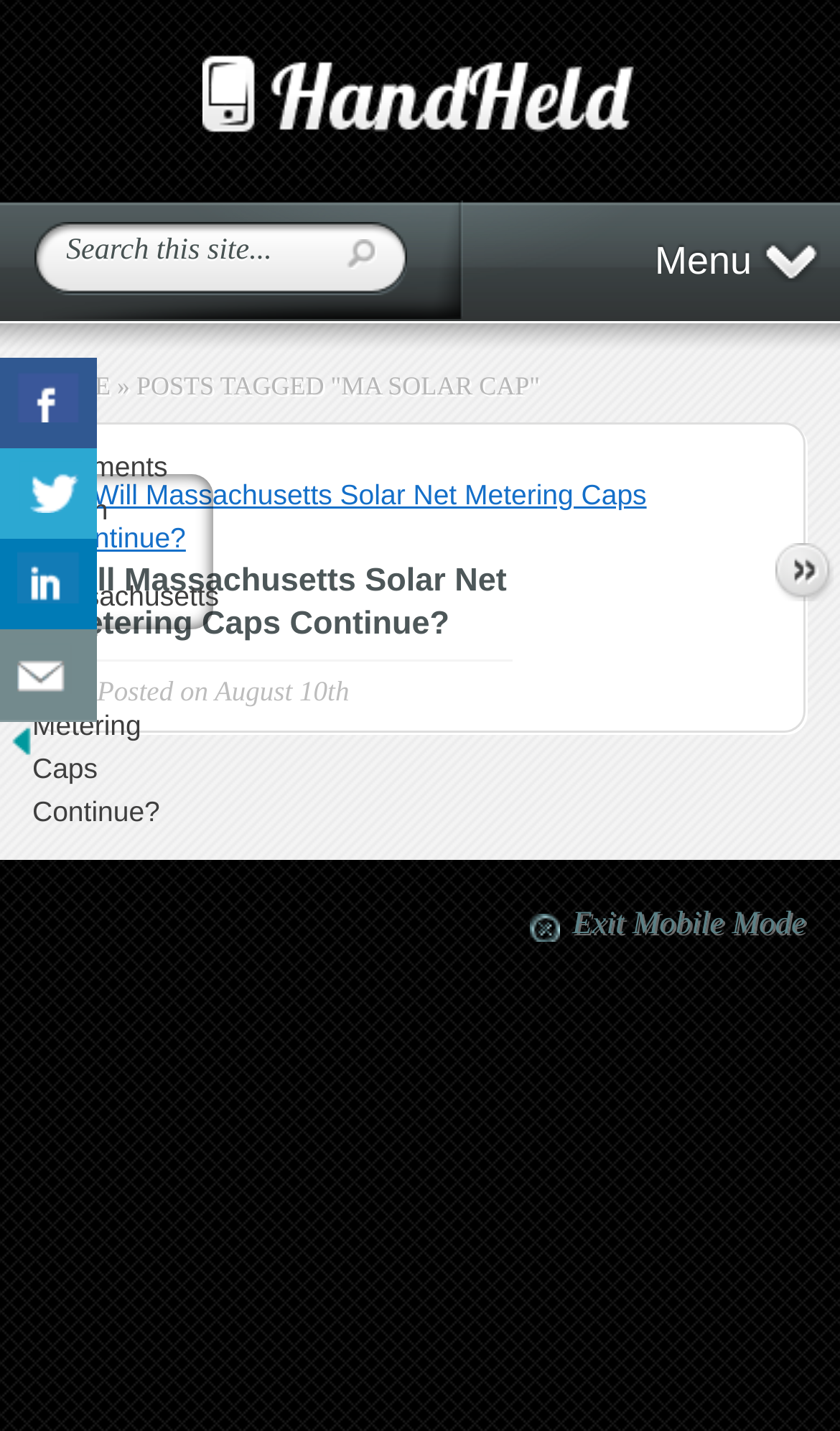Locate and extract the text of the main heading on the webpage.

Will Massachusetts Solar Net Metering Caps Continue?